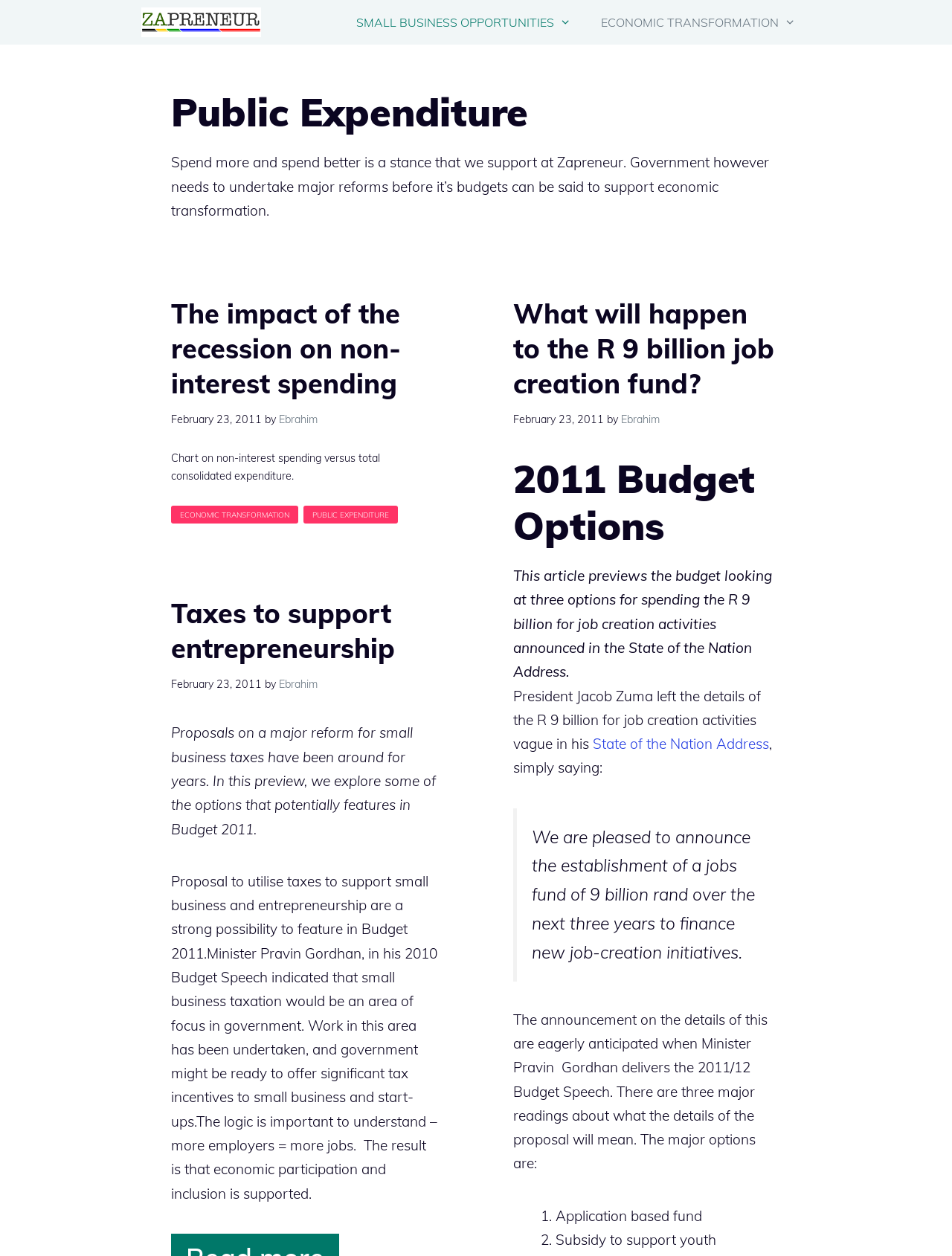Determine the bounding box coordinates of the section I need to click to execute the following instruction: "View the 'What will happen to the R 9 billion job creation fund?' article". Provide the coordinates as four float numbers between 0 and 1, i.e., [left, top, right, bottom].

[0.539, 0.236, 0.813, 0.318]